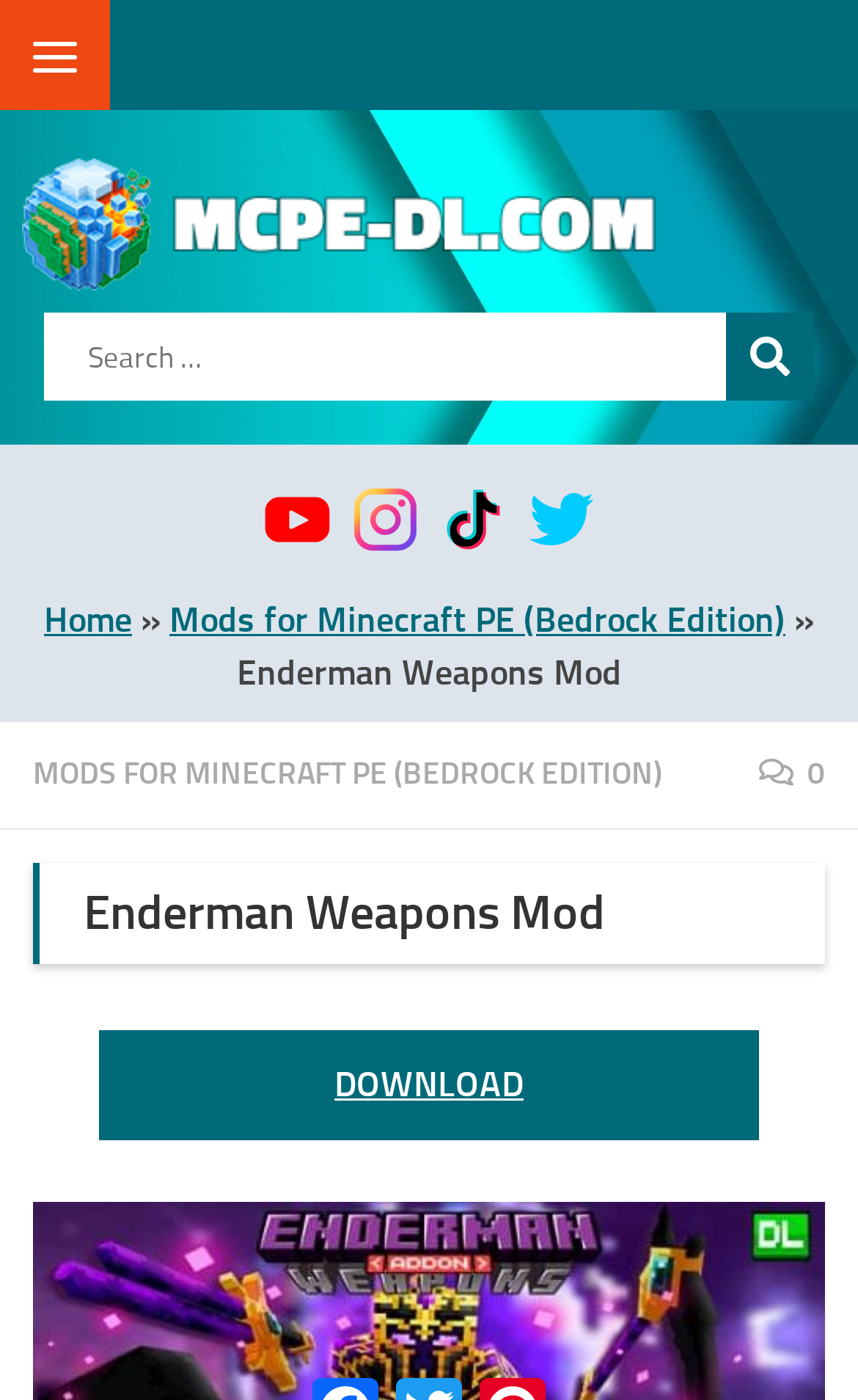Articulate a detailed summary of the webpage's content and design.

The webpage is about the Enderman Weapons mod for Minecraft PE. At the top left corner, there is a button labeled "Menu" and a link to "Skip to content". Next to the "Menu" button, there is a link to "MCPE-DL" accompanied by an image. 

Below these elements, there is a search bar with a placeholder text "Search for:" and a search button. The search bar is located at the top center of the page.

On the top right side, there are navigation links, including "Home" and "Mods for Minecraft PE (Bedrock Edition)". 

The main content of the page is about the Enderman Weapons mod, with a heading that reads "Enderman Weapons Mod". Below the heading, there are several links, possibly representing different versions or options for the mod. 

Further down, there is a prominent link to "DOWNLOAD" the mod, located at the bottom center of the page.